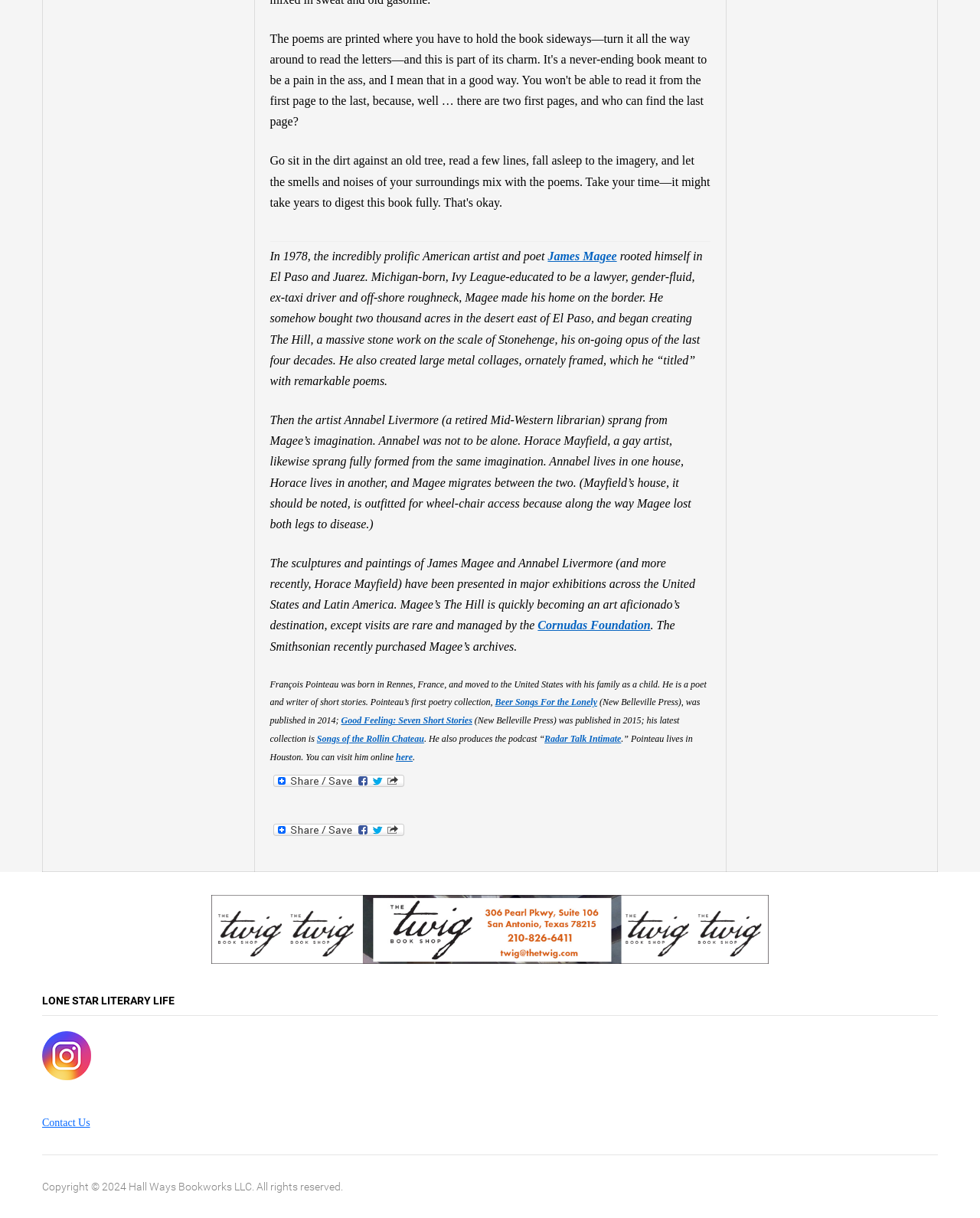What is the name of the organization that manages visits to James Magee's art destination?
Based on the image, answer the question with as much detail as possible.

The text mentions that visits to James Magee's art destination, 'The Hill', are rare and managed by the Cornudas Foundation, which is a link on the page.